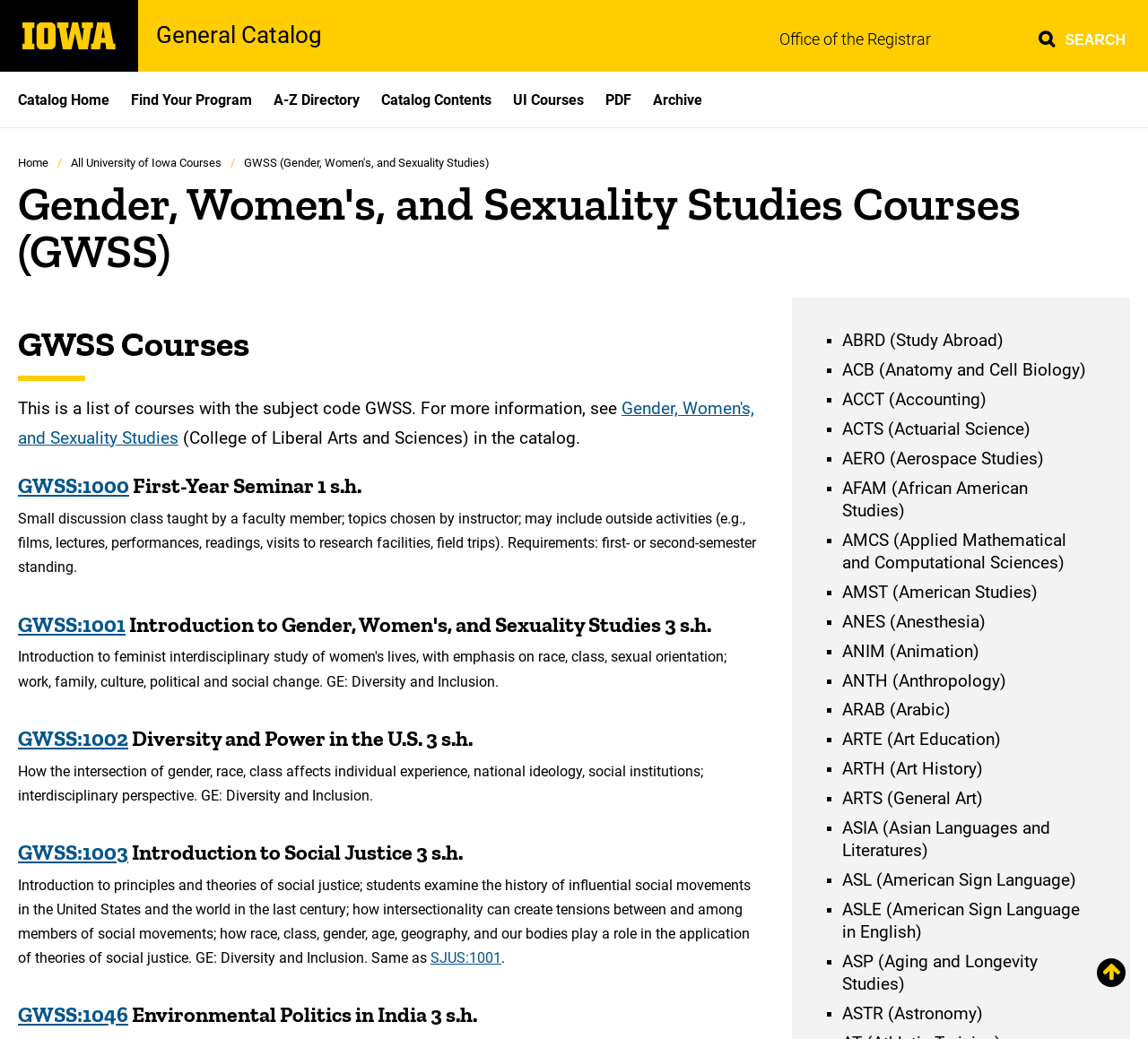Find the bounding box coordinates of the clickable element required to execute the following instruction: "view artist statement". Provide the coordinates as four float numbers between 0 and 1, i.e., [left, top, right, bottom].

None